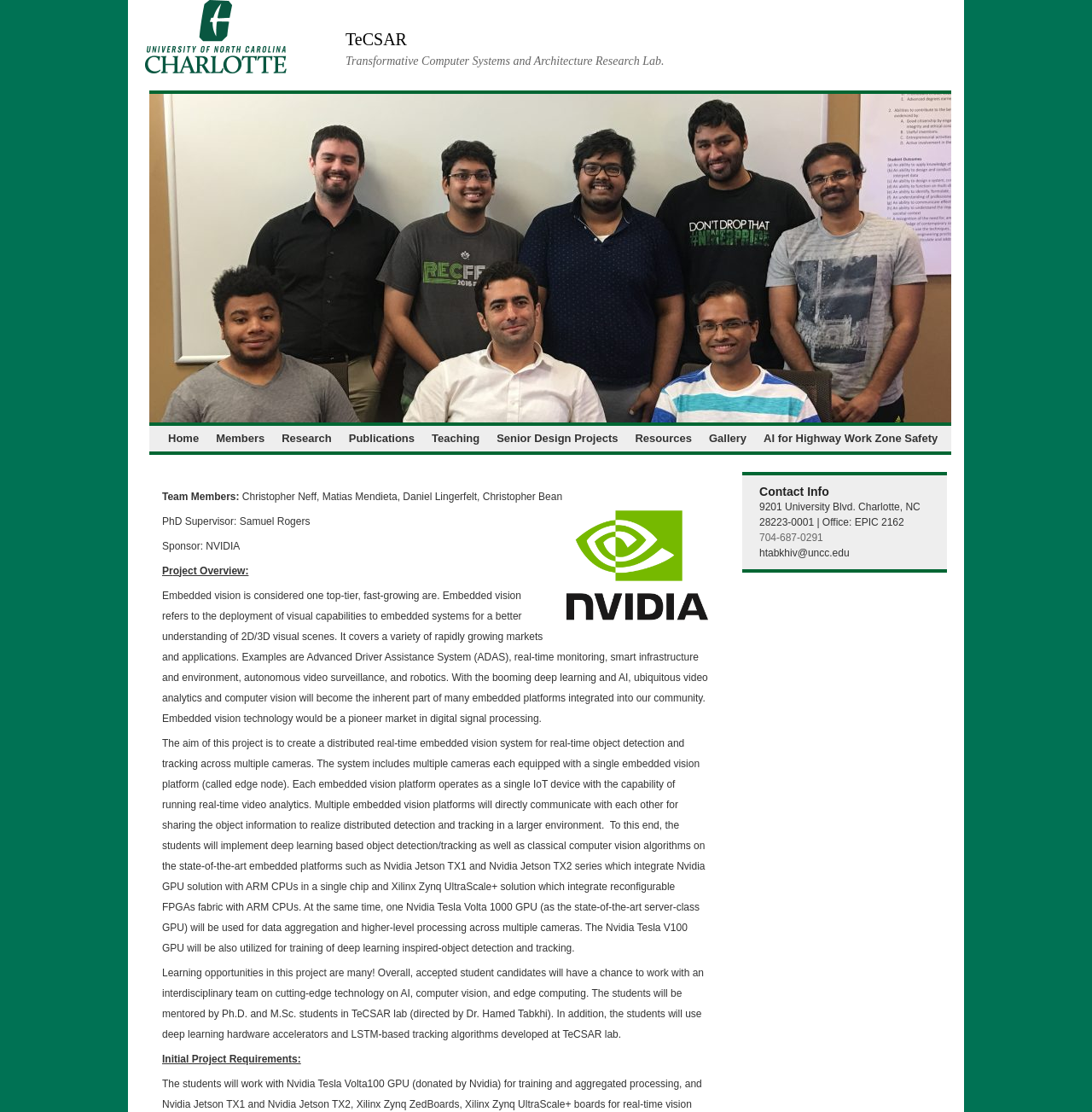Offer a detailed account of what is visible on the webpage.

The webpage is about the 2018-2019 team project "Real-time Distributed Visual Tracking At the Edge" from the TeCSAR lab. At the top, there is a logo image of TeCSAR, accompanied by a link to the lab's website and a brief description of the lab. Below the logo, there is a navigation menu with links to different sections of the website, including "Home", "Members", "Research", and others.

The main content of the webpage is divided into several sections. The first section introduces the team members, including Christopher Neff, Matias Mendieta, Daniel Lingerfelt, and Christopher Bean, with their PhD supervisor Samuel Rogers and sponsor NVIDIA.

The next section provides an overview of the project, explaining the concept of embedded vision and its applications in areas such as advanced driver assistance systems, real-time monitoring, and robotics. The project's aim is to create a distributed real-time embedded vision system for object detection and tracking across multiple cameras.

The following section describes the project's technical details, including the use of deep learning-based object detection and tracking, classical computer vision algorithms, and state-of-the-art embedded platforms such as Nvidia Jetson TX1 and Xilinx Zynq UltraScale+. The section also mentions the use of an Nvidia Tesla Volta 1000 GPU for data aggregation and higher-level processing.

The webpage also highlights the learning opportunities in this project, including working with an interdisciplinary team on cutting-edge technology and being mentored by PhD and MSc students in the TeCSAR lab.

Finally, there is a section on initial project requirements, followed by a contact information section with the lab's address, phone number, and email address.